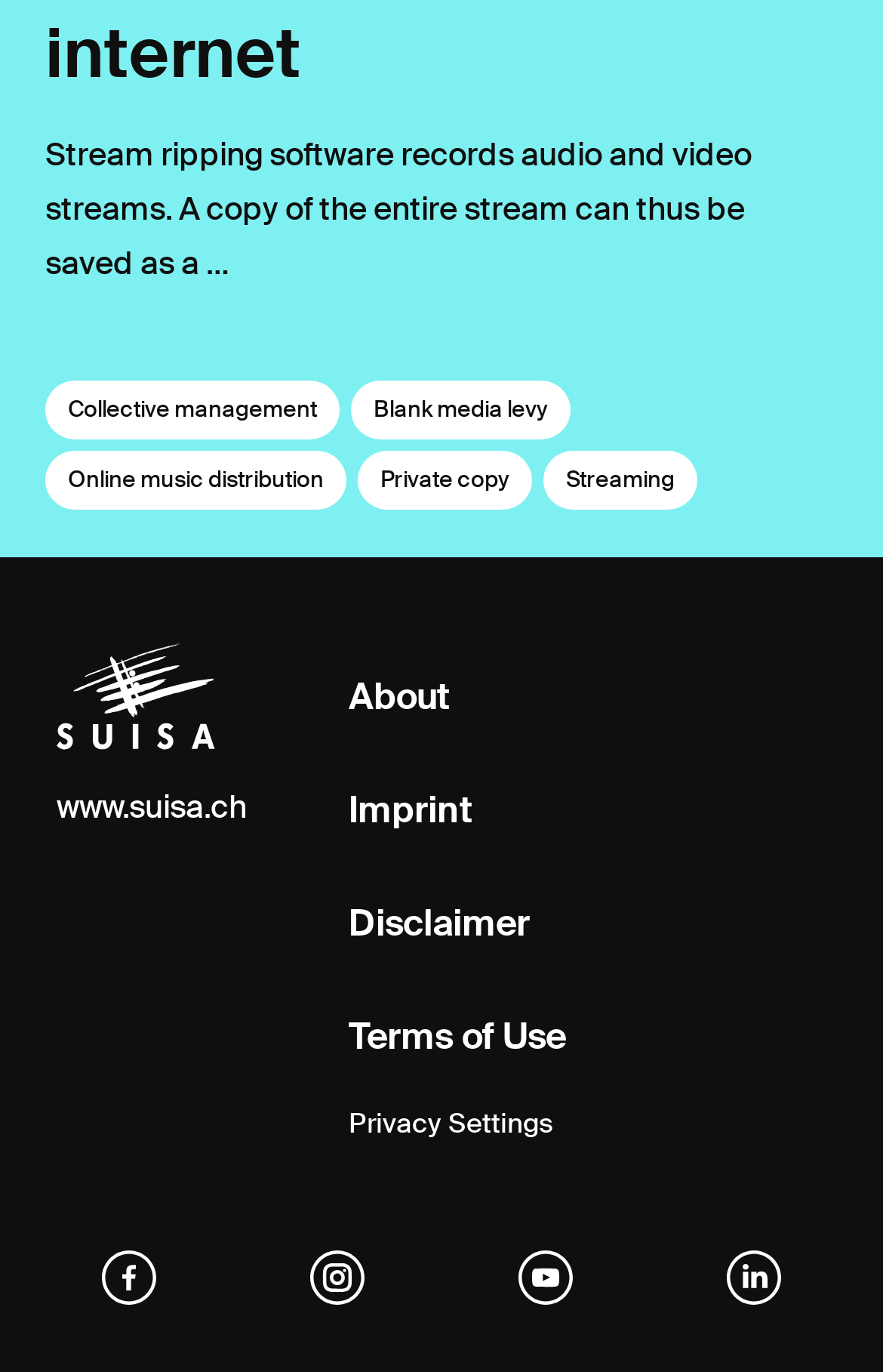Specify the bounding box coordinates of the element's area that should be clicked to execute the given instruction: "Go to About page". The coordinates should be four float numbers between 0 and 1, i.e., [left, top, right, bottom].

[0.395, 0.456, 0.51, 0.539]